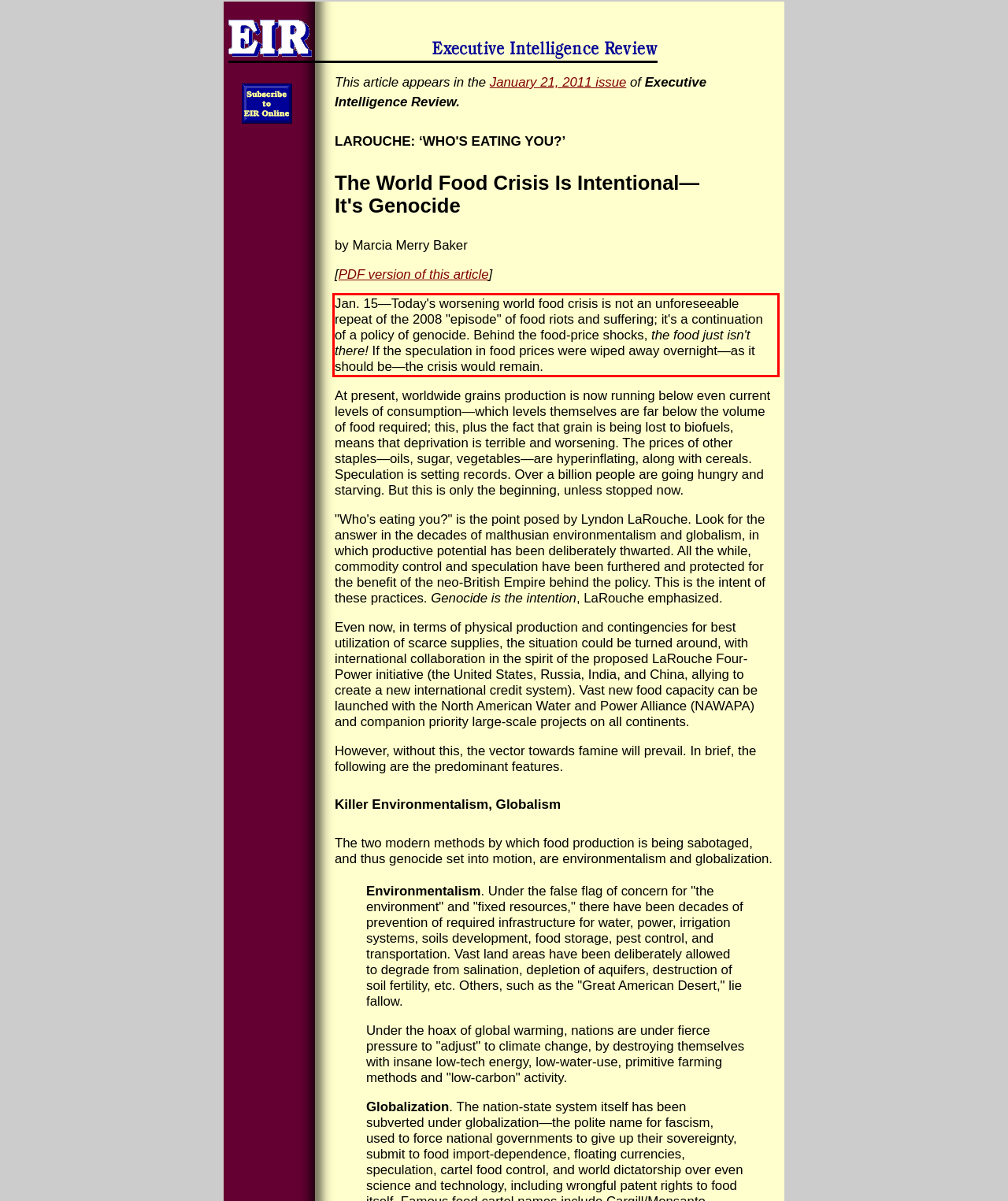By examining the provided screenshot of a webpage, recognize the text within the red bounding box and generate its text content.

Jan. 15—Today's worsening world food crisis is not an unforeseeable repeat of the 2008 "episode" of food riots and suffering; it's a continuation of a policy of genocide. Behind the food-price shocks, the food just isn't there! If the speculation in food prices were wiped away overnight—as it should be—the crisis would remain.